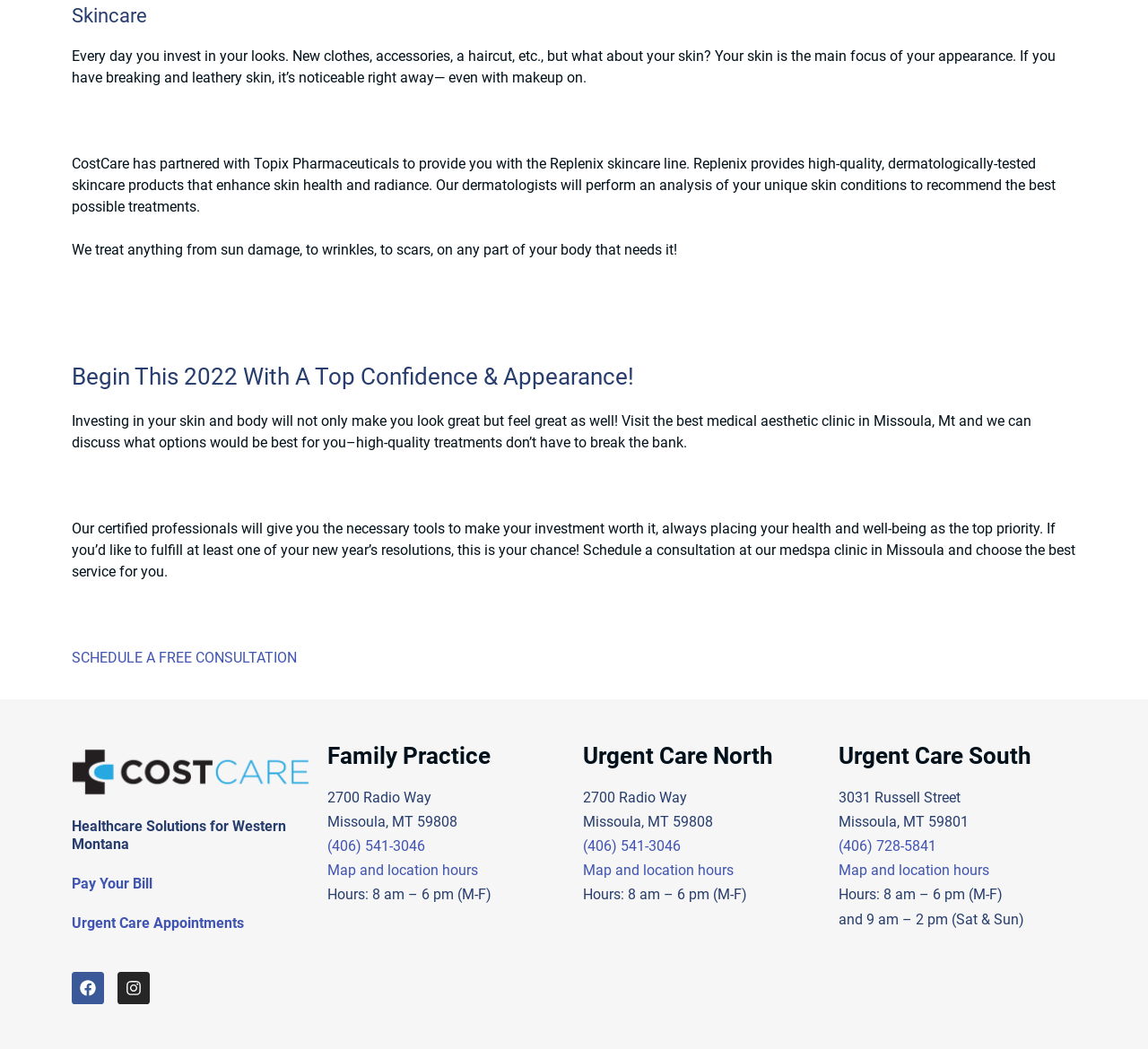How many locations does Urgent Care have?
Based on the image, please offer an in-depth response to the question.

The webpage lists two locations for Urgent Care: Urgent Care North and Urgent Care South, with their respective addresses and contact information.